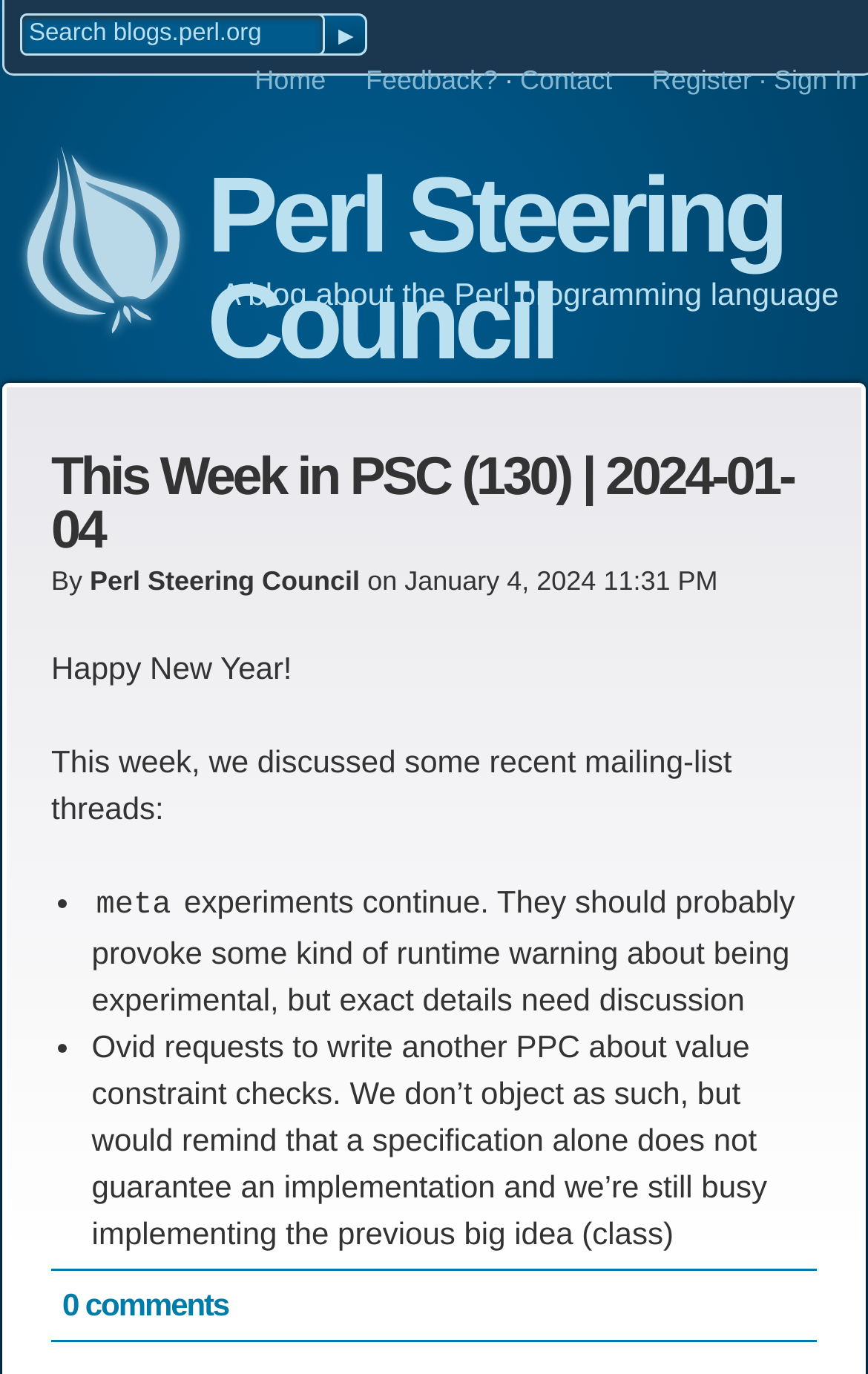Write a detailed summary of the webpage, including text, images, and layout.

The webpage is a blog post from the Perl Steering Council, titled "This Week in PSC (130) | 2024-01-04". At the top, there is a search bar with a search button to the right, followed by a row of links including "Home", "Feedback?", "Contact", "Register", and "Sign In". 

Below the search bar, the Perl Steering Council logo and title are prominently displayed, along with a tagline "A blog about the Perl programming language". 

The main content of the blog post is headed by the title "This Week in PSC (130) | 2024-01-04", followed by the author and publication date information. The post starts with a greeting "Happy New Year!" and then summarizes the discussions of the week, including recent mailing-list threads. 

The post contains two bullet points, each describing a topic discussed, including experiments with runtime warnings and a request to write about value constraint checks. 

At the bottom of the post, there is a link to "0 comments", indicating that there are no comments on the post yet.